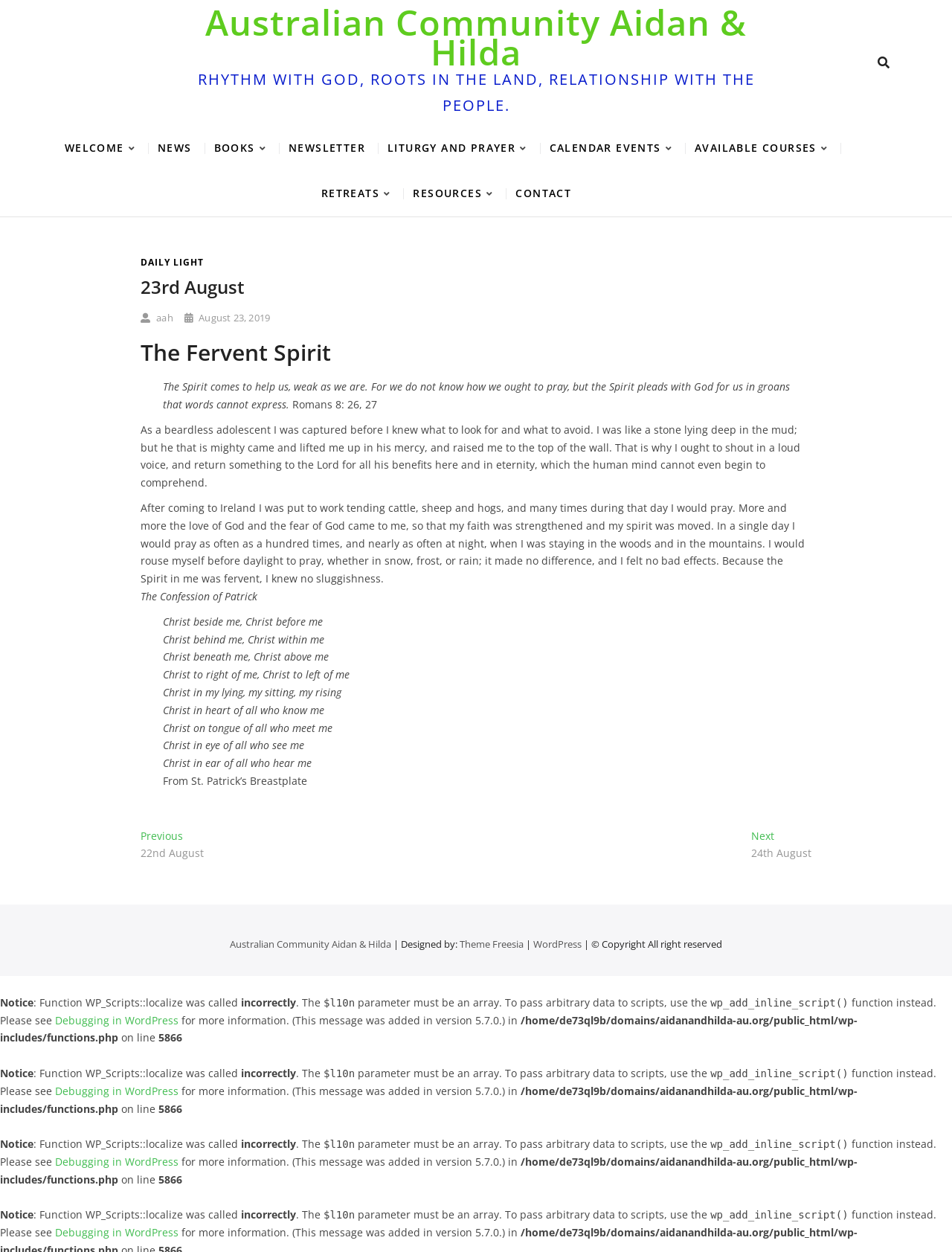Summarize the webpage with a detailed and informative caption.

This webpage is about Australian Community Aidan & Hilda, with a focus on spirituality and faith. At the top, there is a navigation menu with links to "WELCOME", "NEWS", "BOOKS", "NEWSLETTER", "LITURGY AND PRAYER", "CALENDAR EVENTS", "AVAILABLE COURSES", "RETREATS", "RESOURCES", and "CONTACT". 

Below the navigation menu, there is a main section with an article titled "23rd August" and a subtitle "The Fervent Spirit". The article begins with a quote from Romans 8:26, 27, and then shares a personal testimony of faith and spiritual growth. The text is accompanied by several links, including "DAILY LIGHT" and "23rd August". 

The article continues with a passage from "The Confession of Patrick" and a series of prayers and devotional texts, including "Christ beside me, Christ before me", "Christ behind me, Christ within me", and "Christ in heart of all who know me". 

At the bottom of the main section, there is a post navigation menu with links to "Previous post: 22nd August" and "Next post: 24th August". 

In the footer section, there are links to "Australian Community Aidan & Hilda", "Theme Freesia", and "WordPress", as well as a copyright notice. Additionally, there are several error messages related to WordPress debugging, which are likely only visible to website administrators.